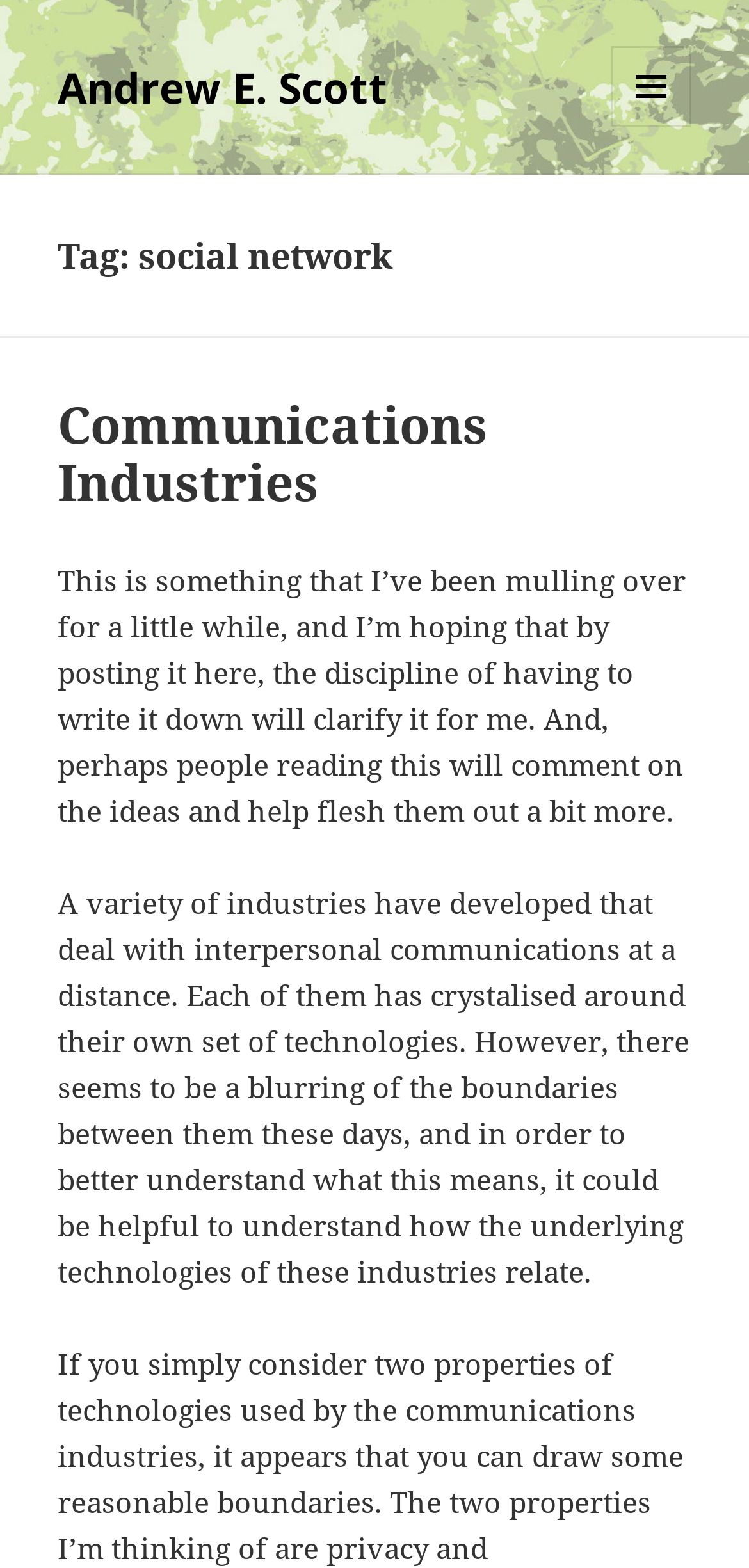Provide a comprehensive caption for the webpage.

The webpage is about a social network, specifically focused on the topic of communications industries. At the top left, there is a link to "Andrew E. Scott". On the top right, there is a button labeled "MENU AND WIDGETS" that is not expanded. 

Below the button, there is a header section that spans the entire width of the page. Within this section, there is a heading that reads "Tag: social network" on the left side, followed by another heading that reads "Communications Industries" below it. The latter heading has a link to "Communications Industries" on its left side.

Underneath the header section, there are two blocks of text. The first block discusses the author's intention to clarify their thoughts on a particular topic by writing it down and seeking comments from readers. The second block of text explores the idea that various industries related to interpersonal communications at a distance are blurring their boundaries, and understanding the underlying technologies of these industries could be helpful.